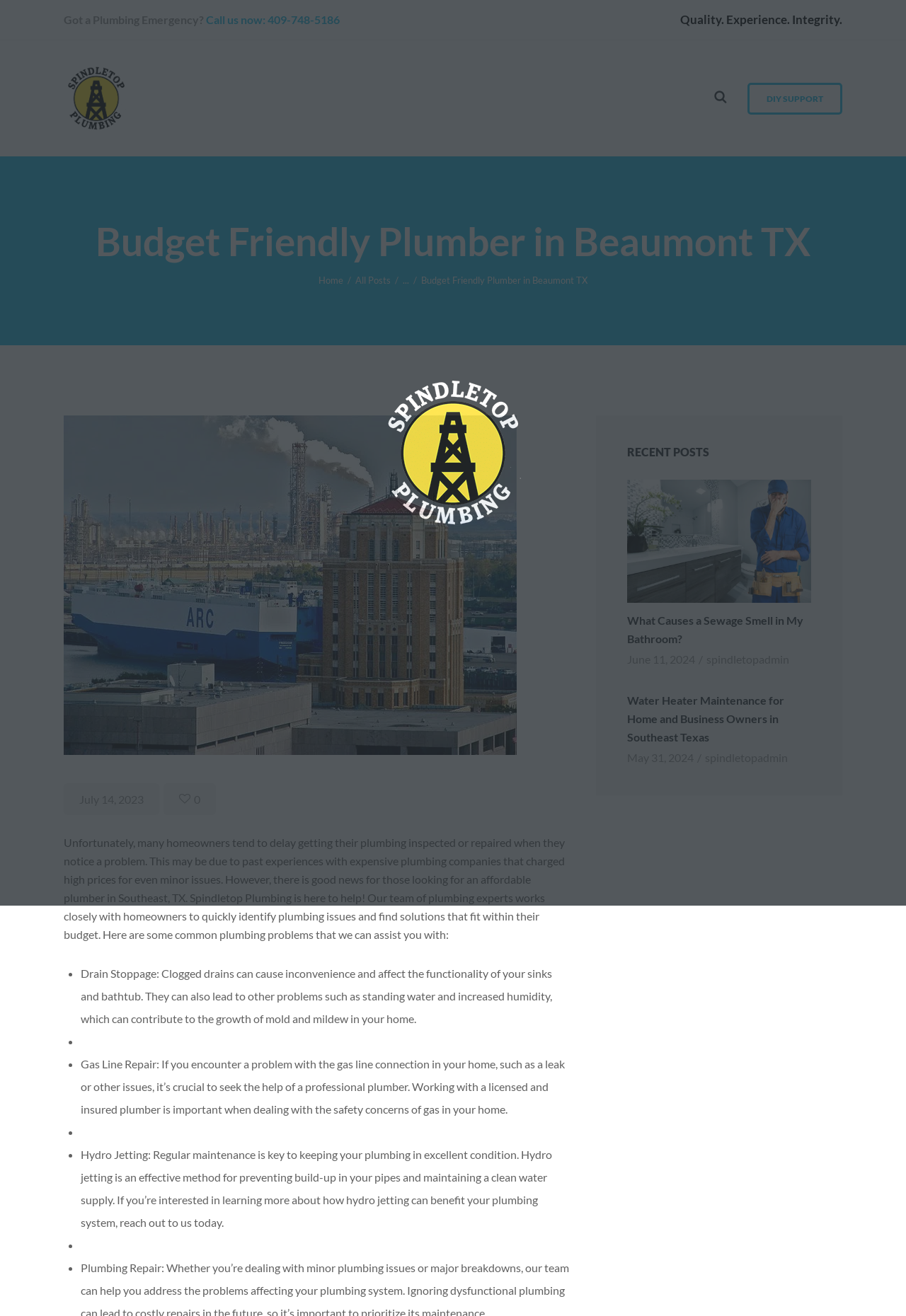What is the date of the second recent post?
Using the information presented in the image, please offer a detailed response to the question.

The date of the second recent post can be found in the 'RECENT POSTS' section of the webpage, which lists several articles, and the second one is dated 'May 31, 2024'.